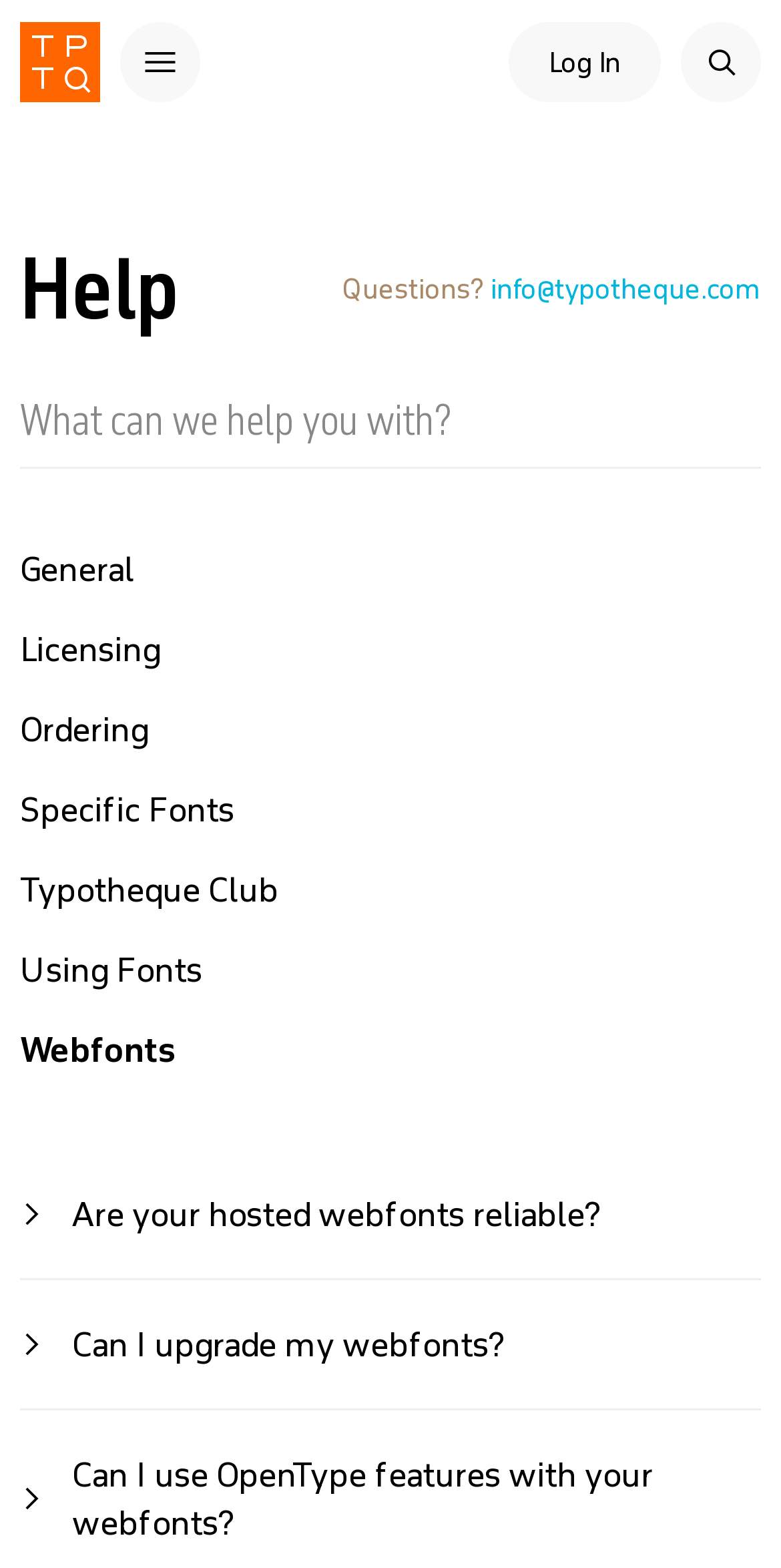Determine the bounding box coordinates of the target area to click to execute the following instruction: "Click the Home link."

[0.026, 0.013, 0.128, 0.064]